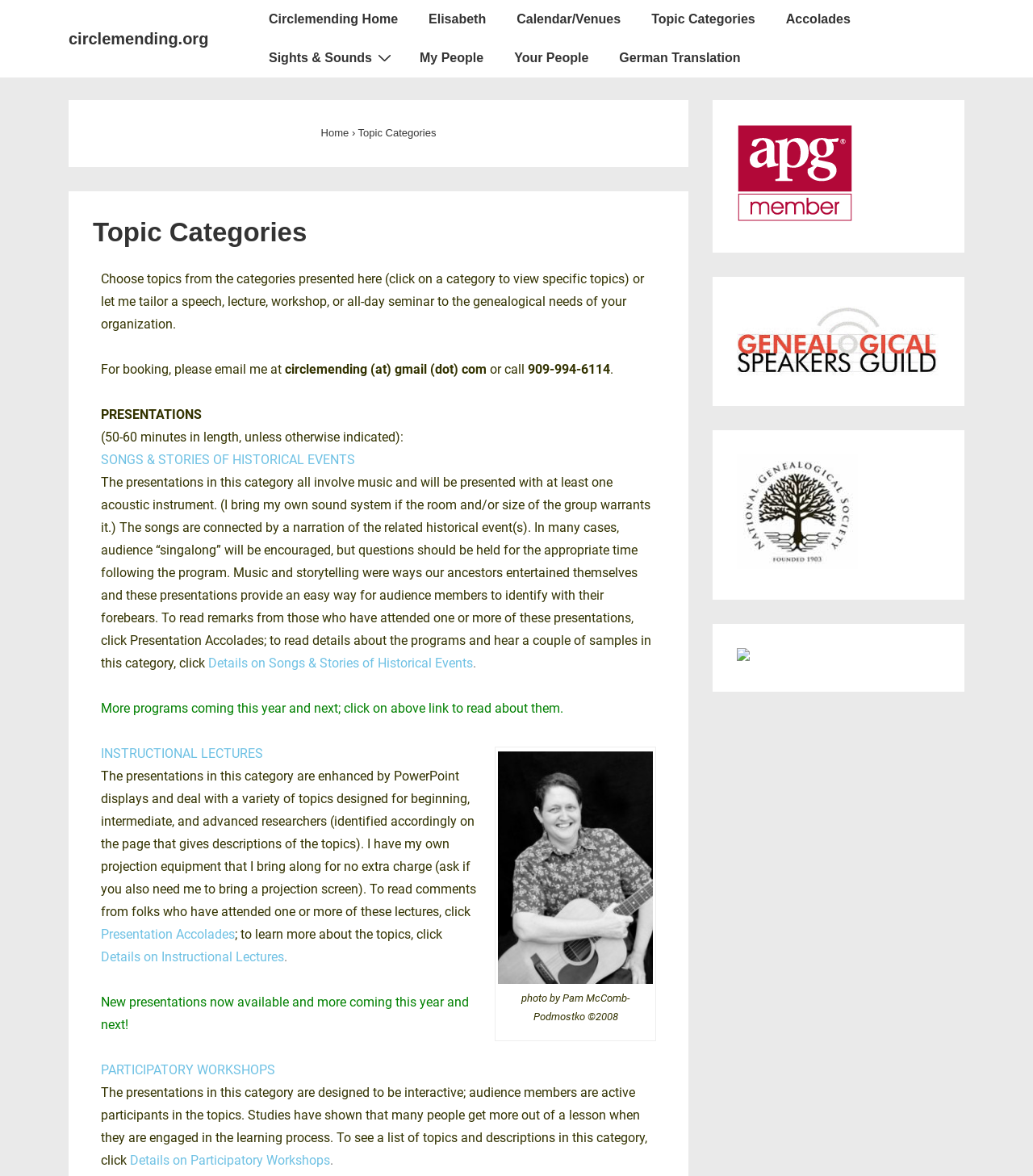How many links are in the main menu?
Refer to the screenshot and answer in one word or phrase.

9